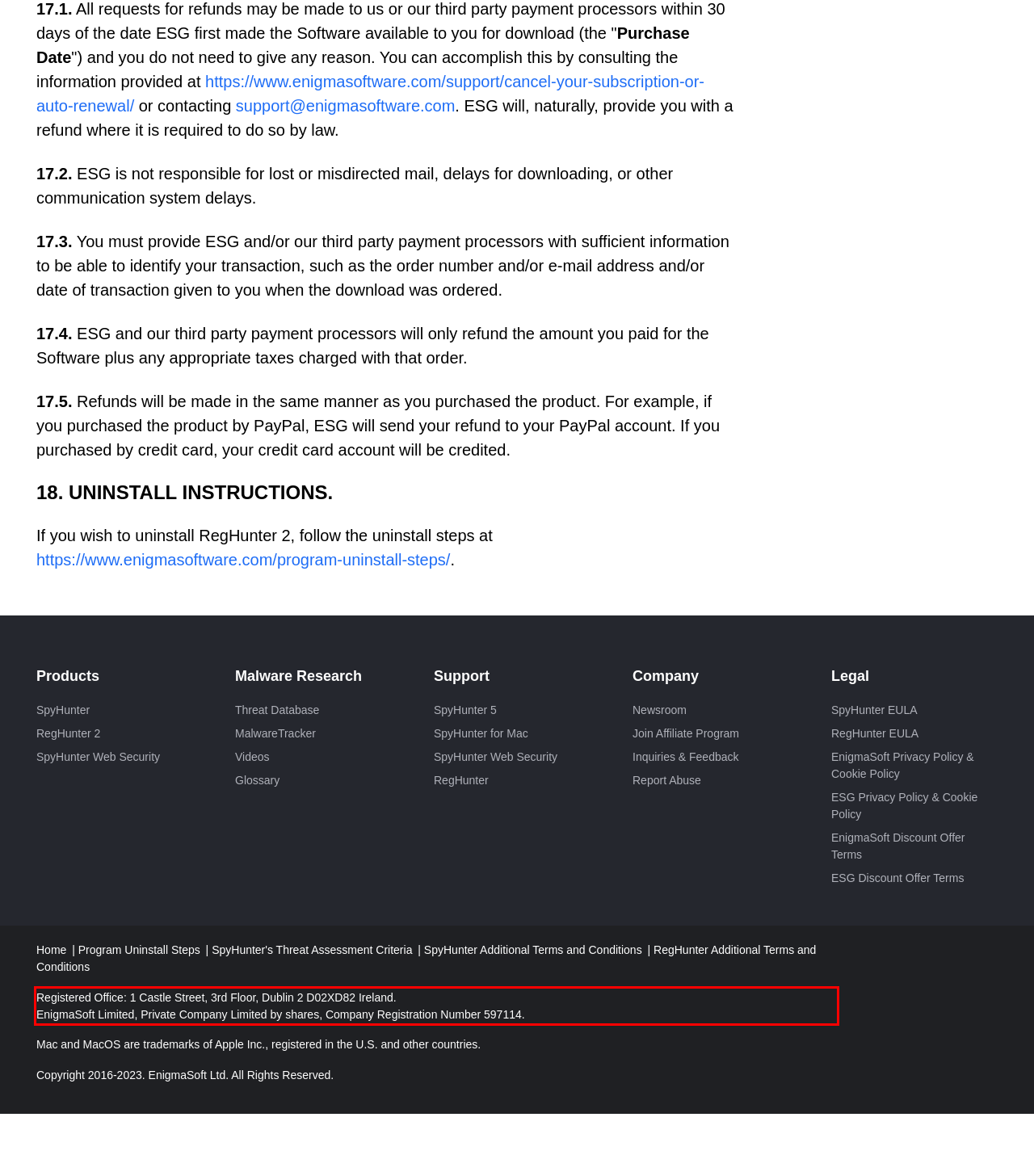Please look at the screenshot provided and find the red bounding box. Extract the text content contained within this bounding box.

Registered Office: 1 Castle Street, 3rd Floor, Dublin 2 D02XD82 Ireland. EnigmaSoft Limited, Private Company Limited by shares, Company Registration Number 597114.